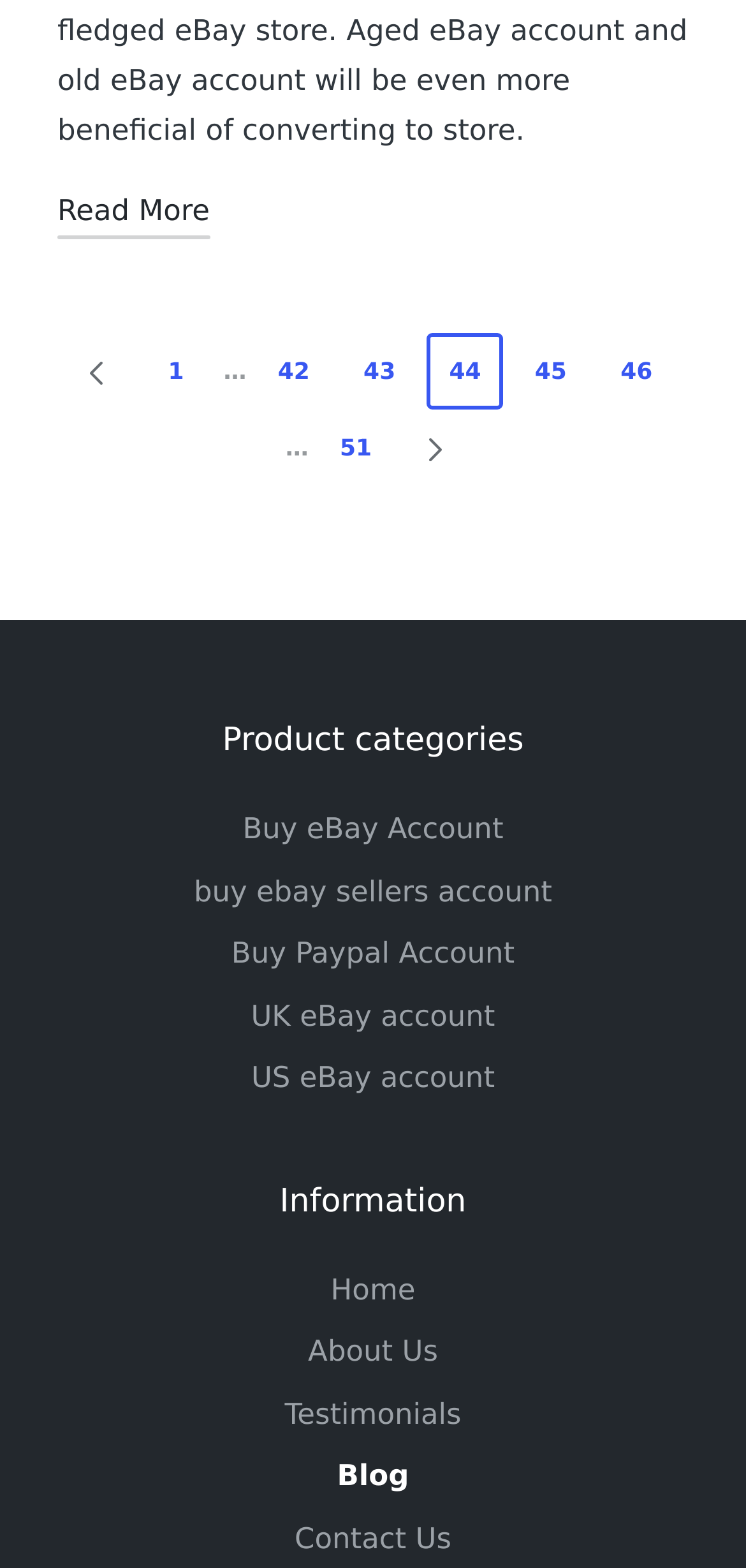Determine the bounding box coordinates for the area you should click to complete the following instruction: "Go to home page".

[0.443, 0.811, 0.557, 0.833]